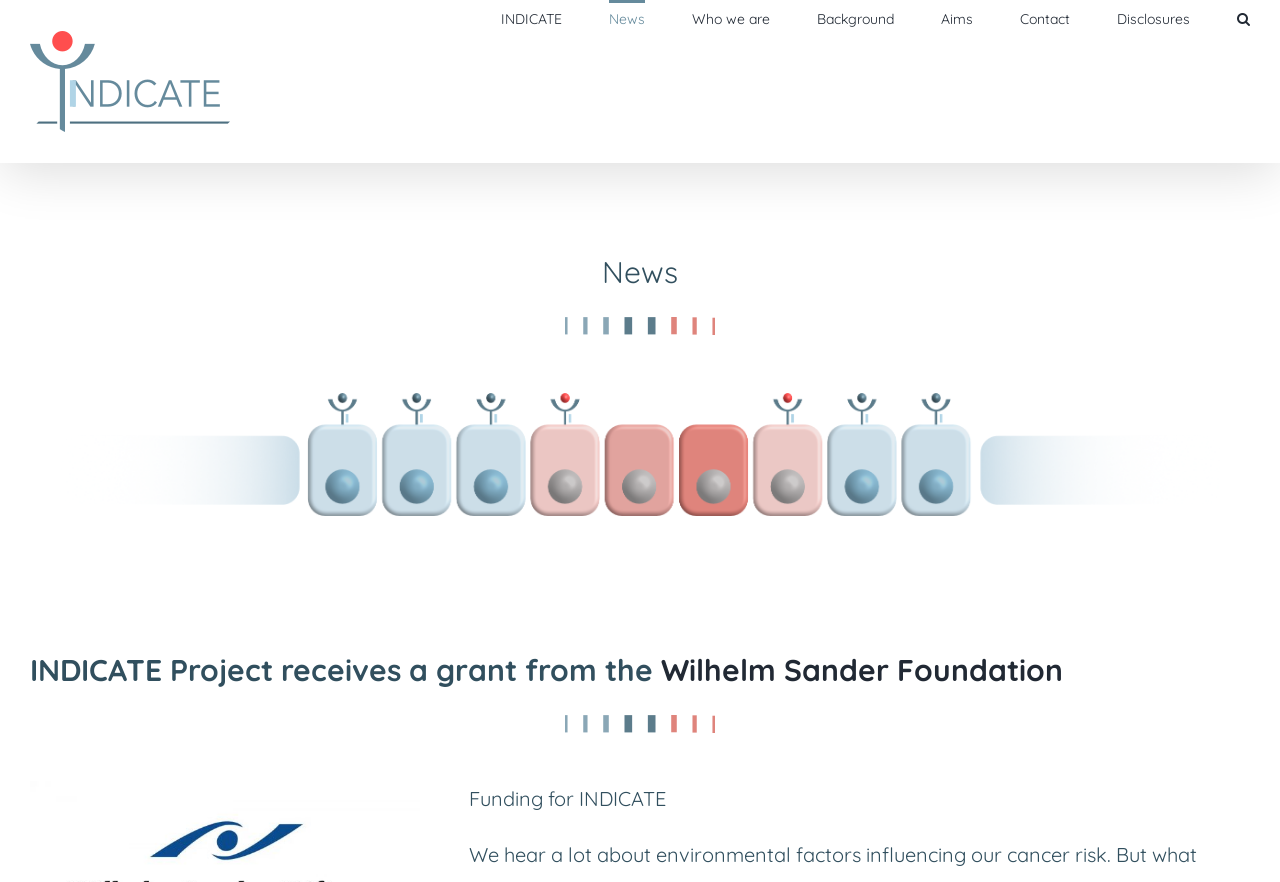Please identify the bounding box coordinates of the clickable element to fulfill the following instruction: "click the INDICATE logo". The coordinates should be four float numbers between 0 and 1, i.e., [left, top, right, bottom].

[0.023, 0.035, 0.18, 0.15]